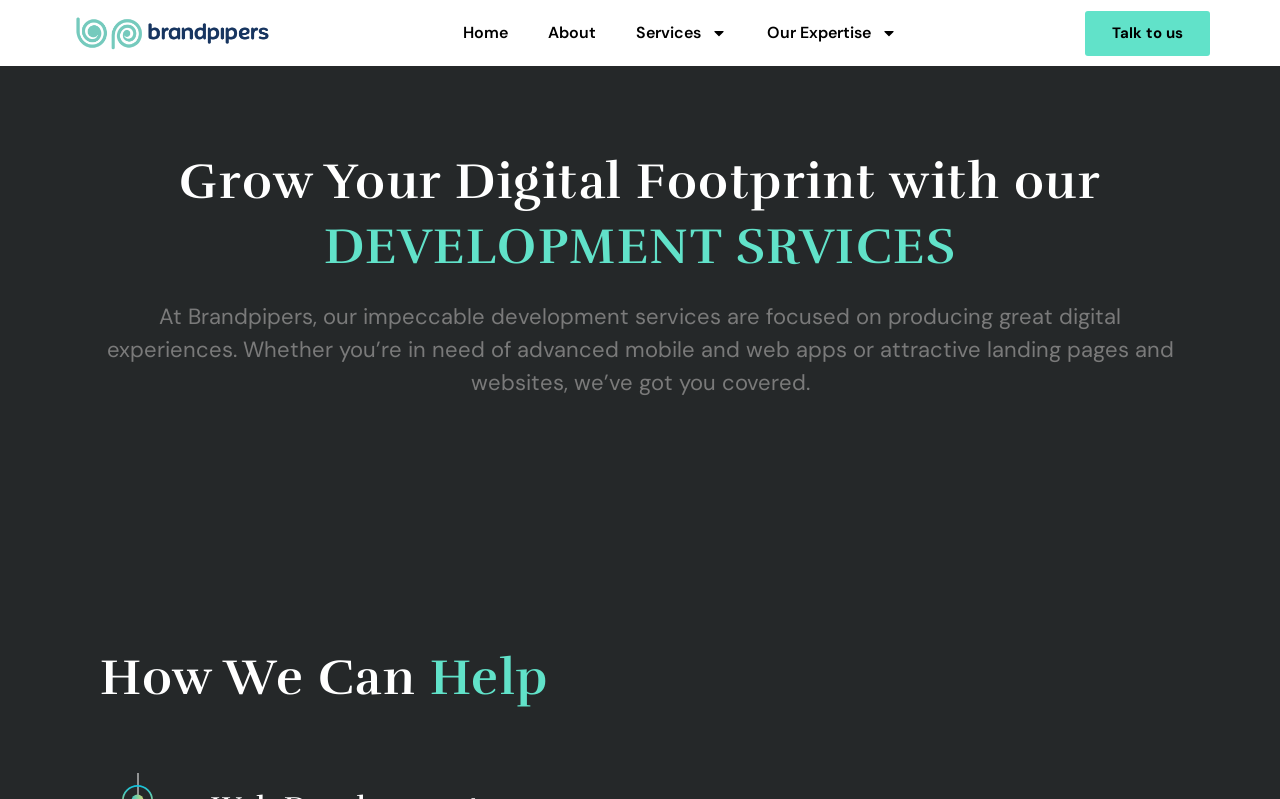Please find the bounding box for the UI component described as follows: "Our Expertise".

[0.584, 0.013, 0.716, 0.07]